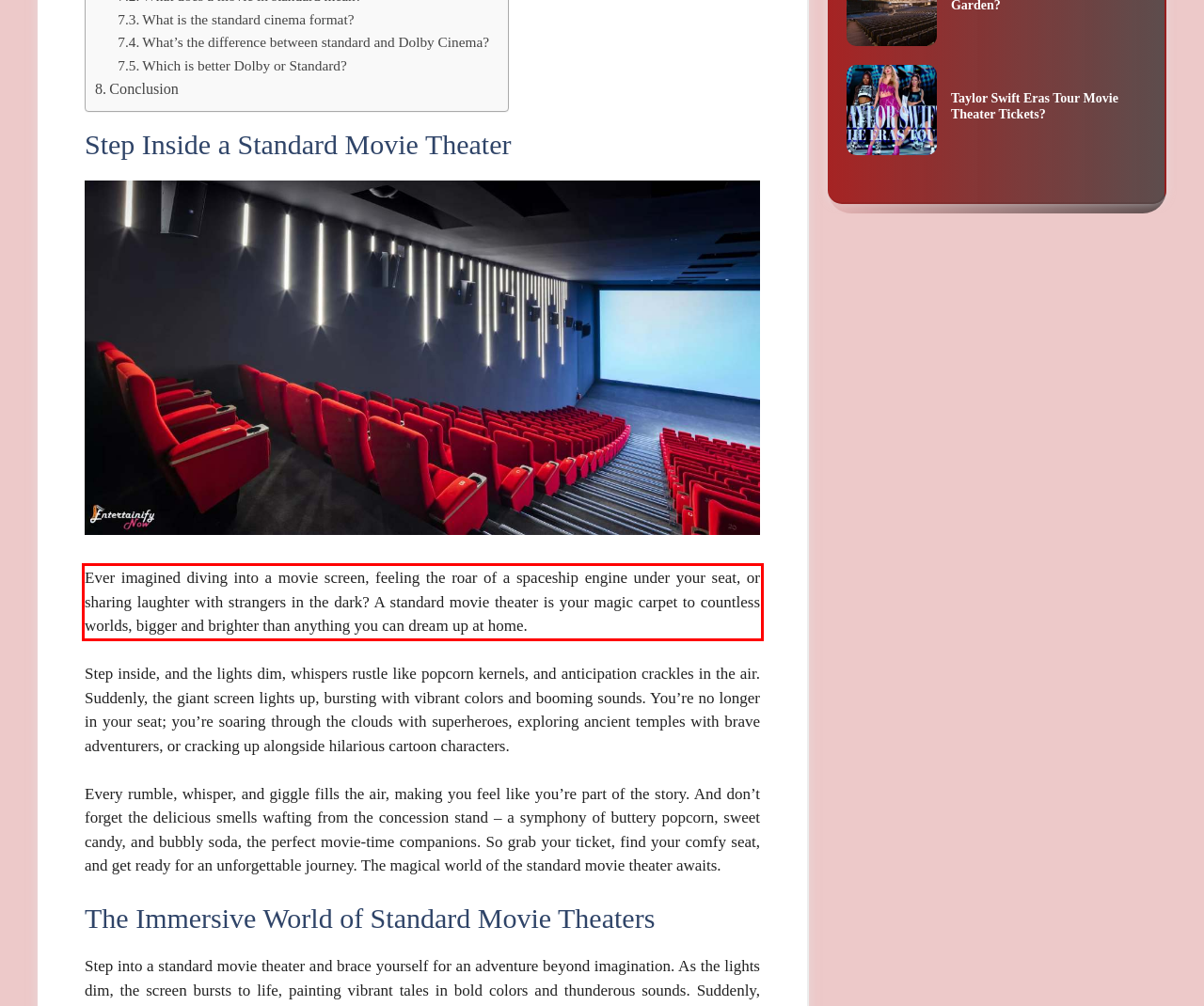Examine the webpage screenshot, find the red bounding box, and extract the text content within this marked area.

Ever imagined diving into a movie screen, feeling the roar of a spaceship engine under your seat, or sharing laughter with strangers in the dark? A standard movie theater is your magic carpet to countless worlds, bigger and brighter than anything you can dream up at home.